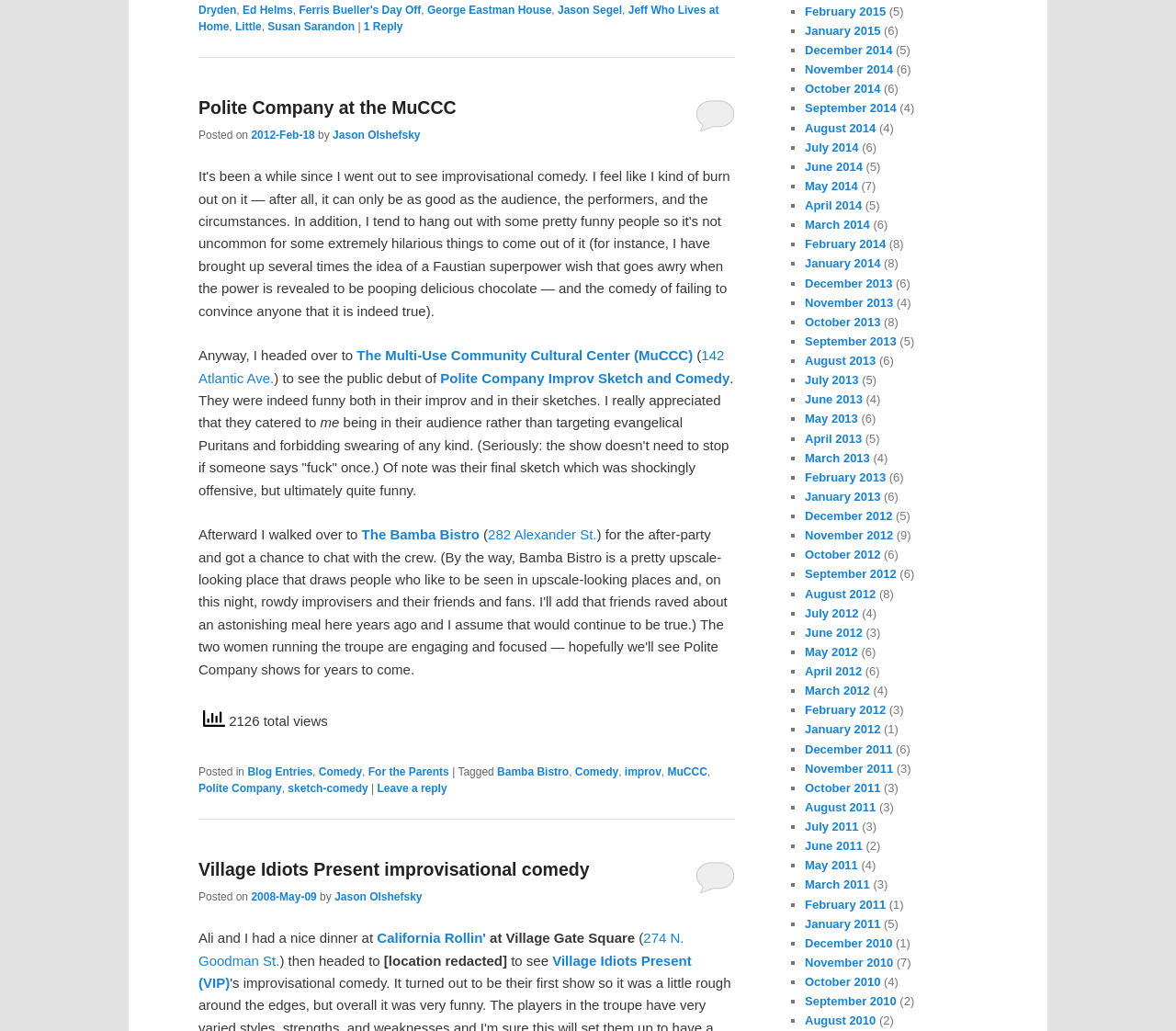What is the name of the comedy group mentioned in the first article?
From the image, respond with a single word or phrase.

Polite Company Improv Sketch and Comedy